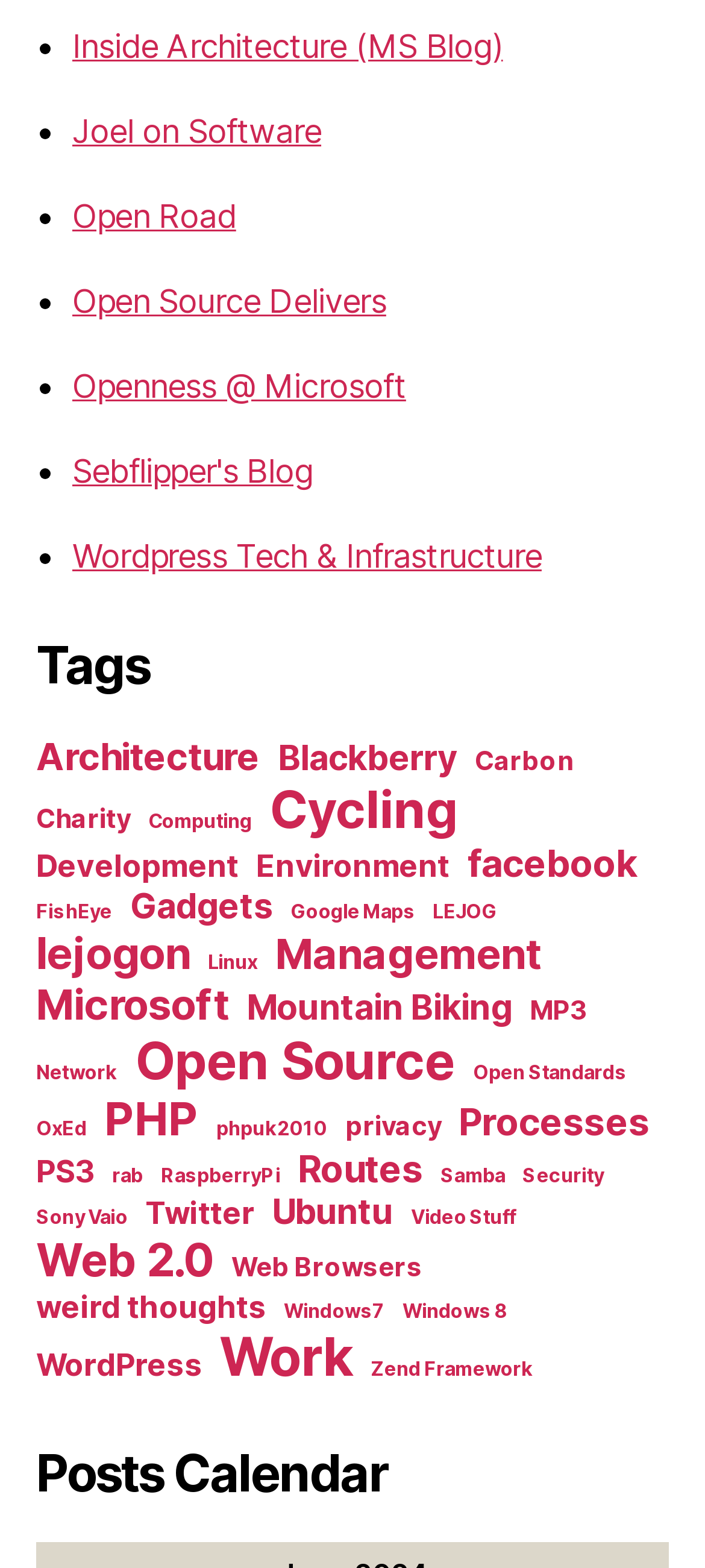Please identify the bounding box coordinates of the clickable element to fulfill the following instruction: "Click the 'search' icon". The coordinates should be four float numbers between 0 and 1, i.e., [left, top, right, bottom].

None